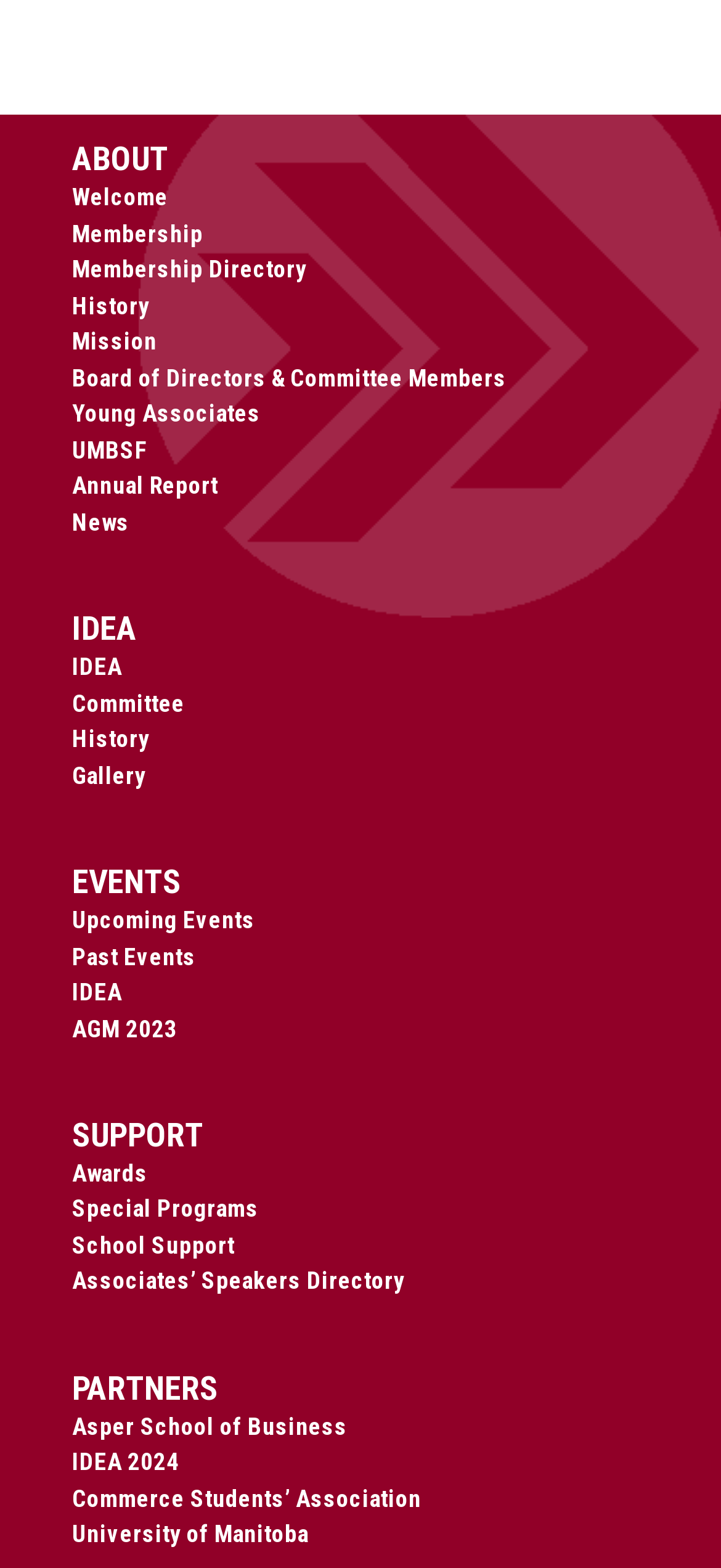Please find the bounding box coordinates in the format (top-left x, top-left y, bottom-right x, bottom-right y) for the given element description. Ensure the coordinates are floating point numbers between 0 and 1. Description: University of Manitoba

[0.1, 0.97, 0.428, 0.987]